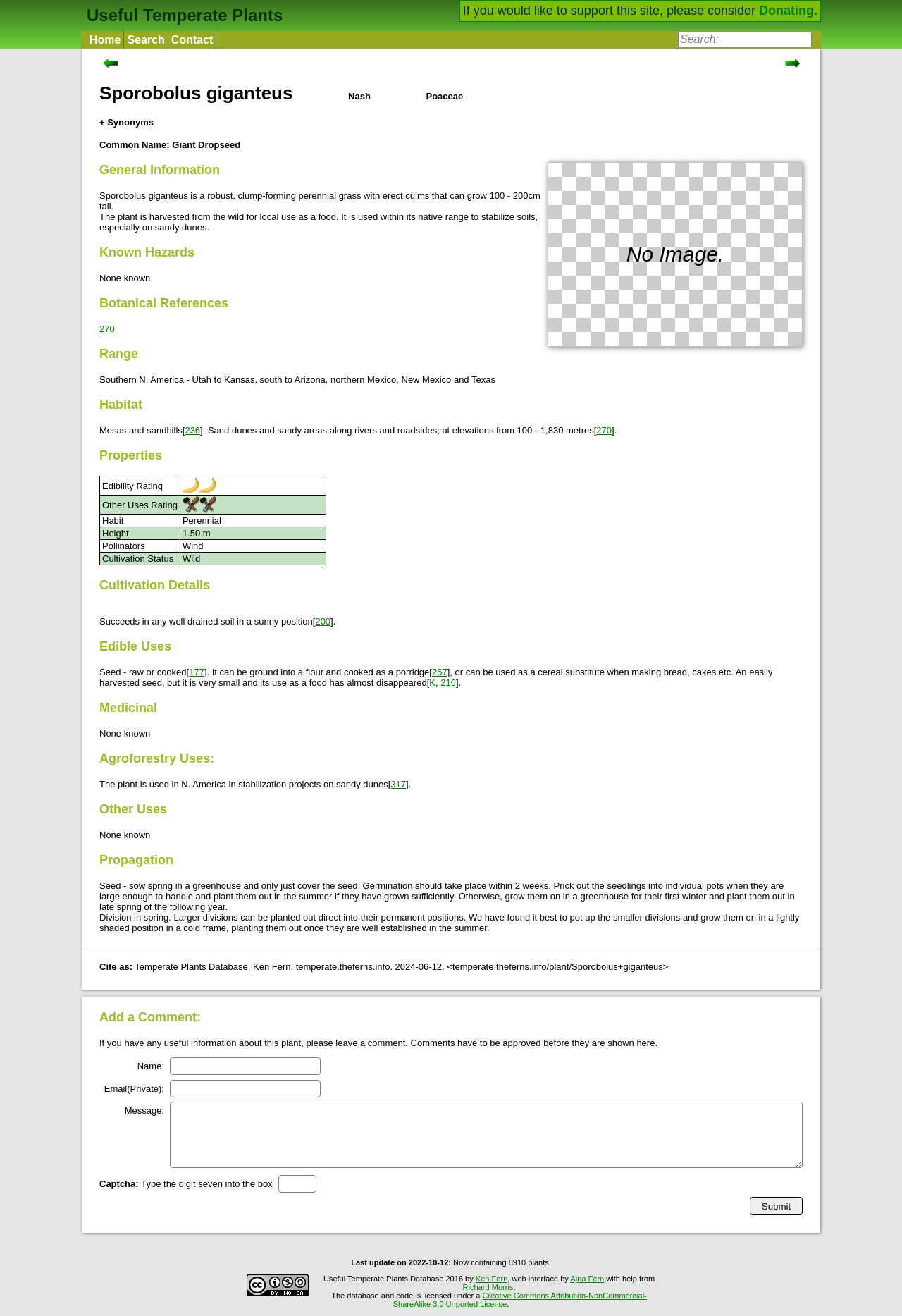Determine the bounding box coordinates for the HTML element mentioned in the following description: "Contact". The coordinates should be a list of four floats ranging from 0 to 1, represented as [left, top, right, bottom].

[0.187, 0.024, 0.24, 0.037]